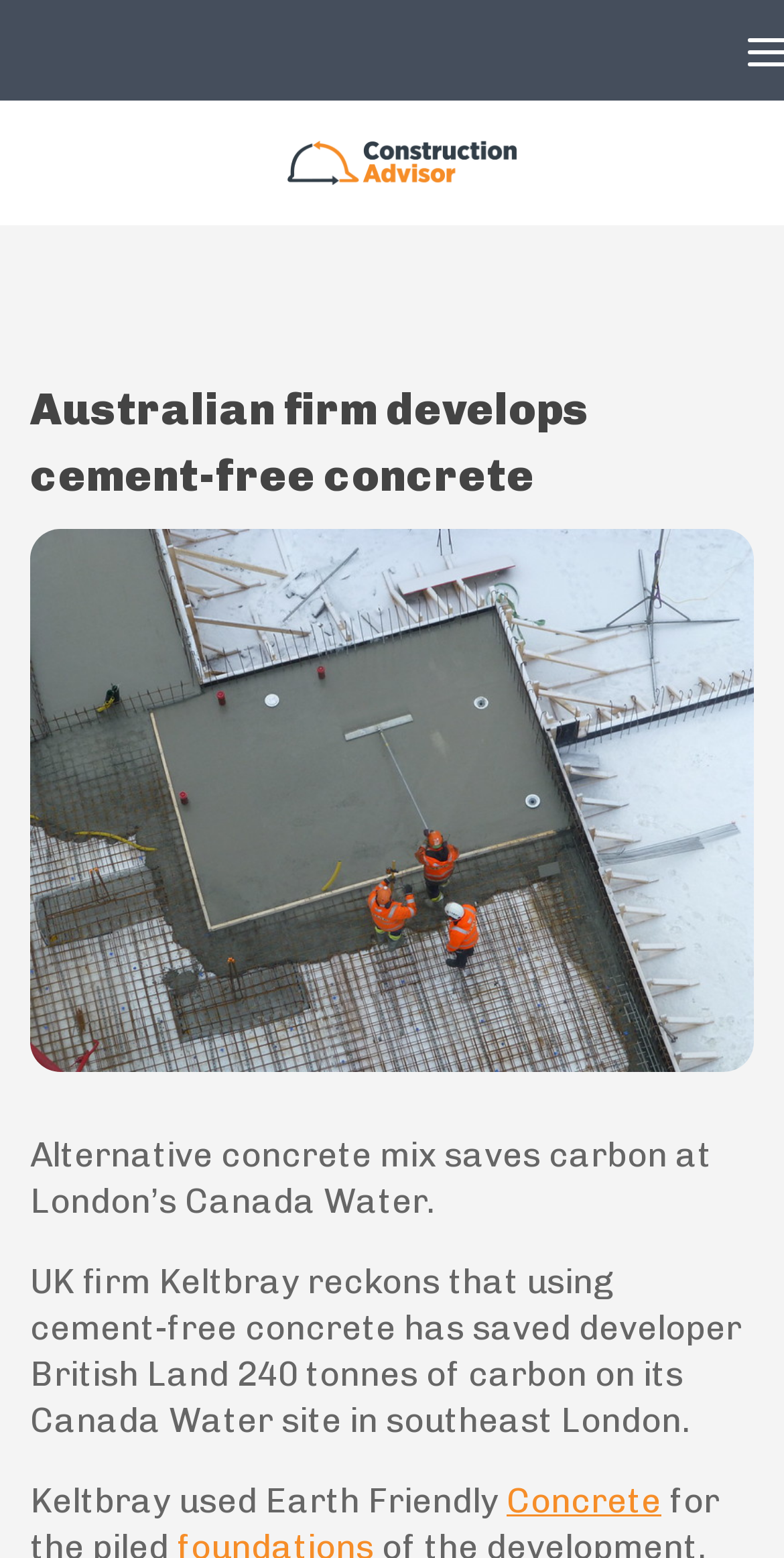Determine the main heading of the webpage and generate its text.

Australian firm develops cement-free concrete